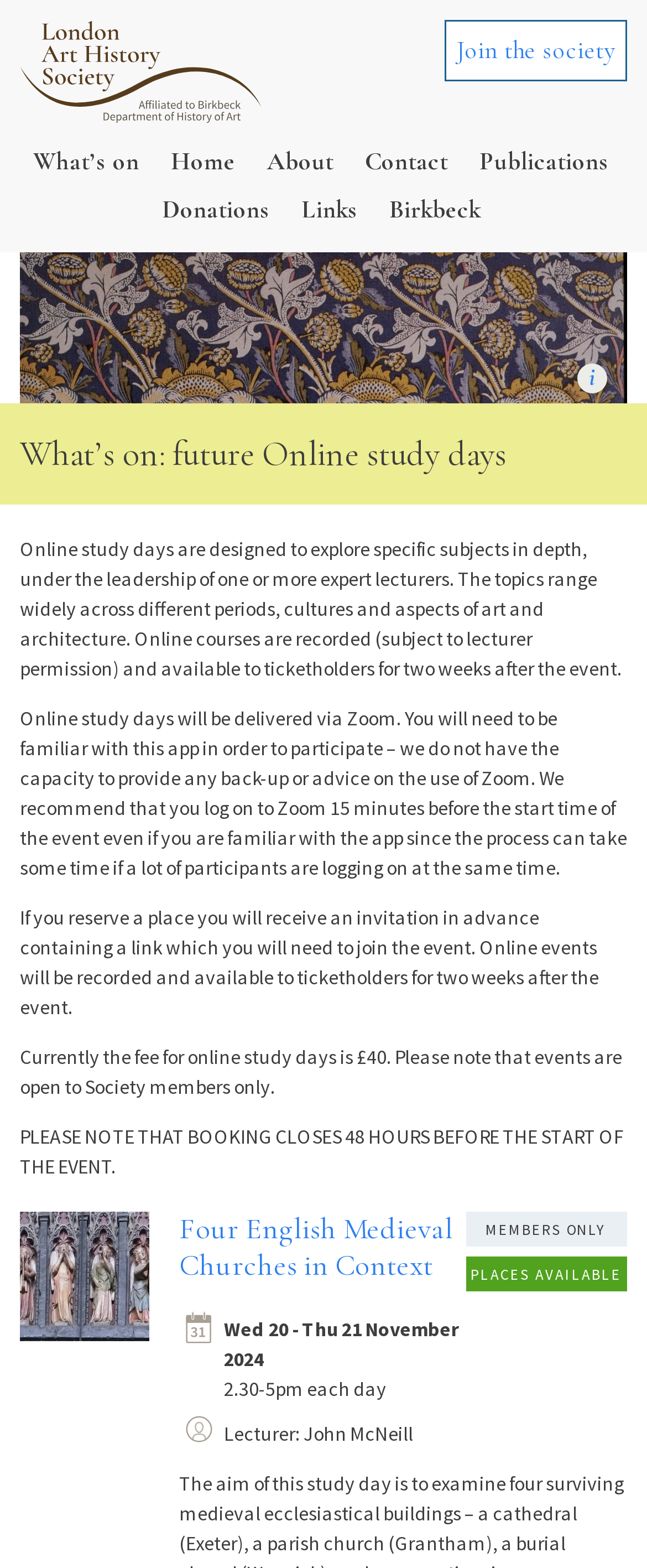Construct a comprehensive description capturing every detail on the webpage.

The webpage is about the London Art History Society's online study days. At the top, there is a logo image and a link to join the society. Below the logo, there is a navigation menu with links to "What's on", "Home", "About", "Contact", "Publications", "Donations", "Links", and "Birkbeck".

The main content of the page is divided into two sections. The first section provides an introduction to online study days, explaining that they are designed to explore specific subjects in depth, led by expert lecturers. It also provides information on how the online courses will be delivered via Zoom and the requirements for participants.

The second section appears to be a specific online study day event, "Four English Medieval Churches in Context", which will take place on November 20-21, 2024. The event details include the date, time, and lecturer's name. There are also indicators showing that the event is only open to society members and that places are available.